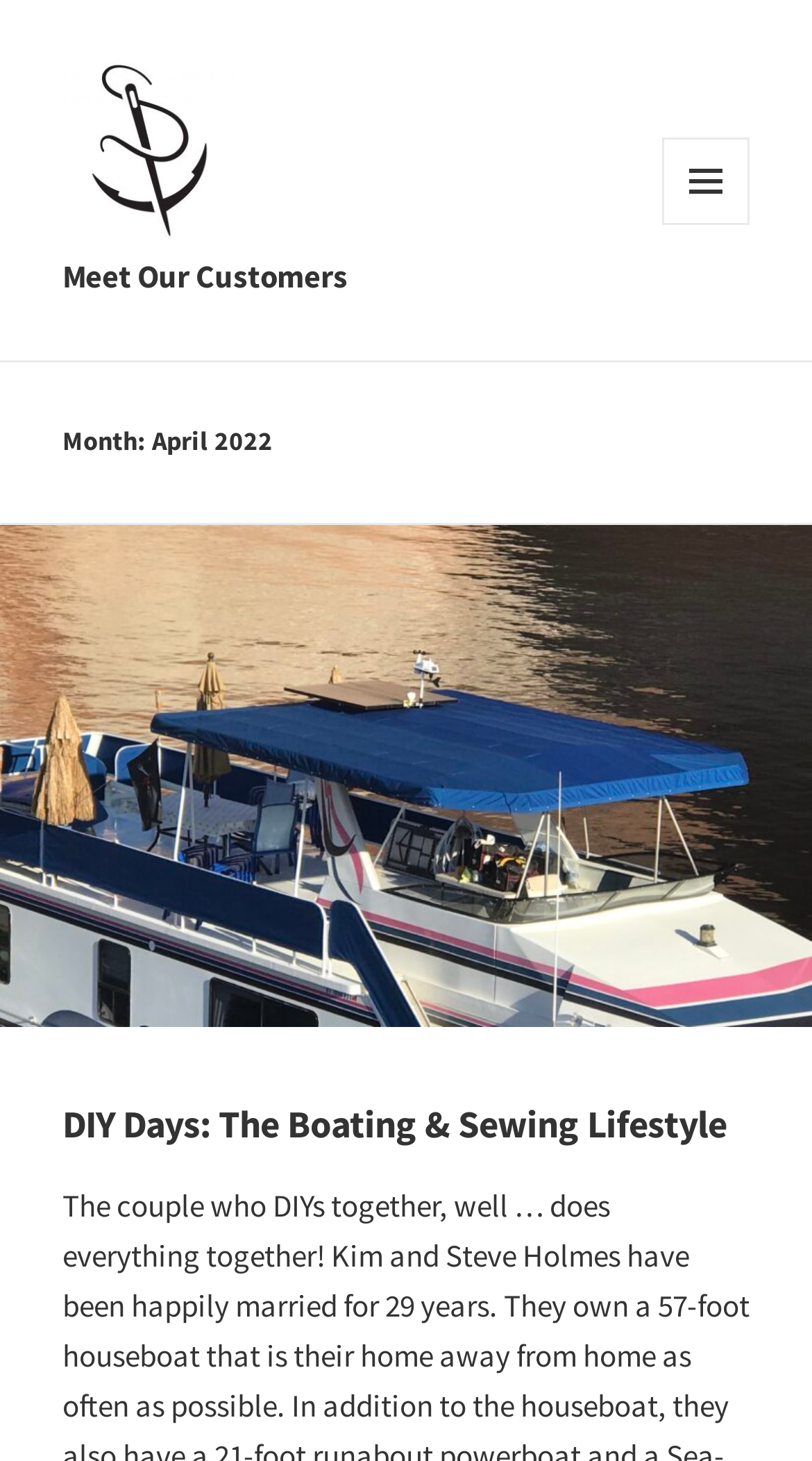Is the menu button expanded?
Please describe in detail the information shown in the image to answer the question.

I can see a button with the text ' MENU AND WIDGETS' that has an attribute 'expanded: False', which indicates that the menu button is not expanded.